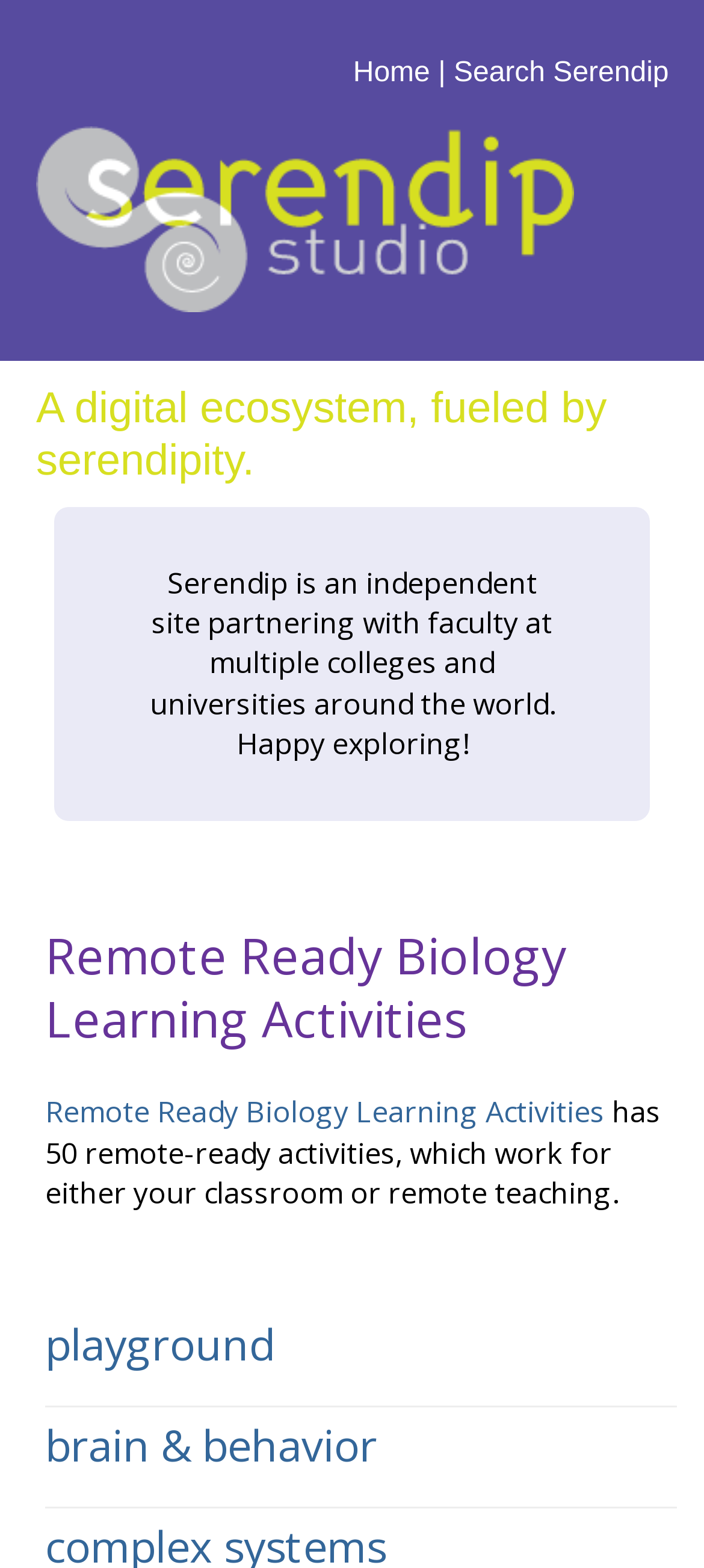How many sections are listed below the introduction?
Based on the image content, provide your answer in one word or a short phrase.

3